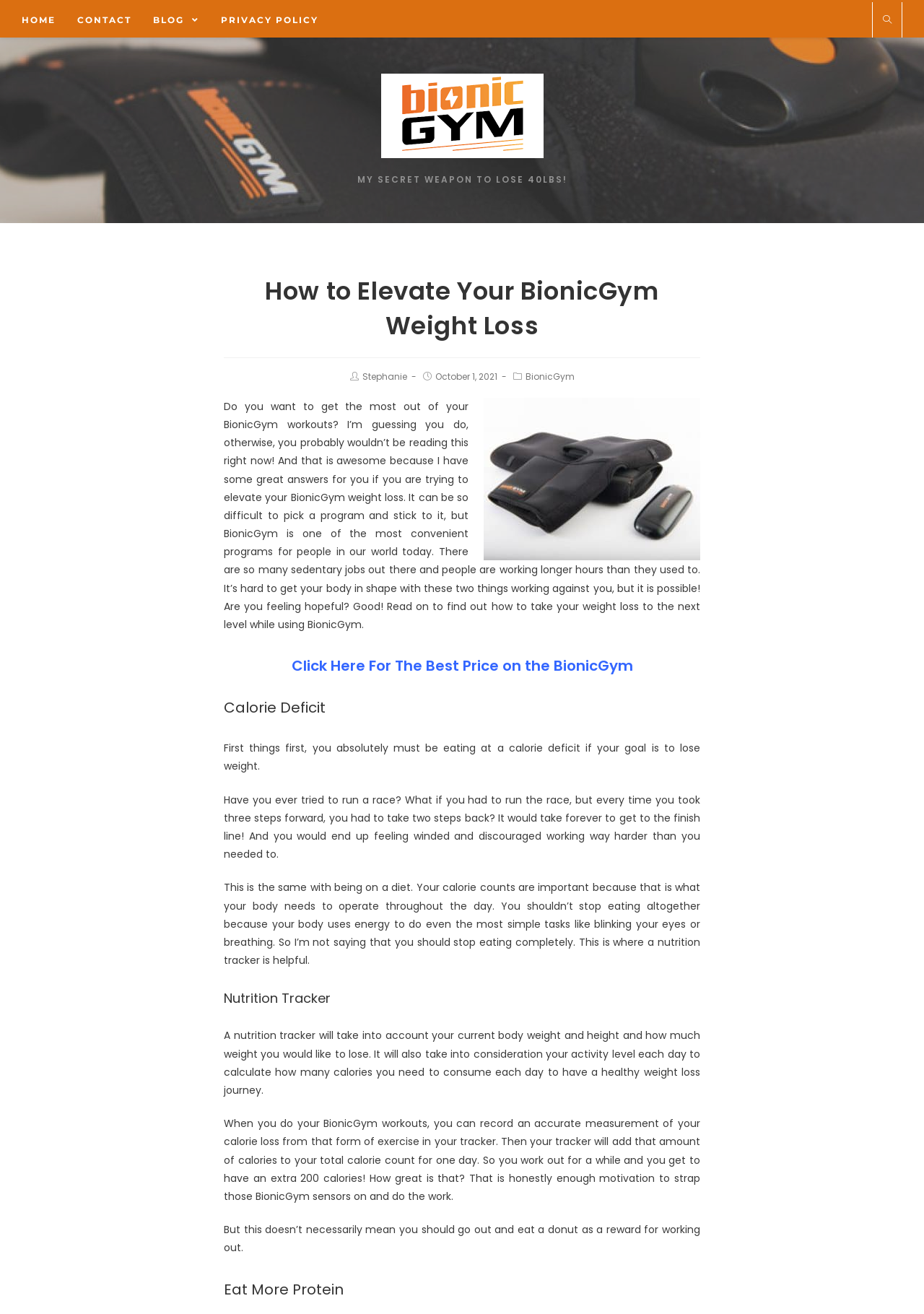What is the date of publication of this article?
Please use the image to provide a one-word or short phrase answer.

October 1, 2021